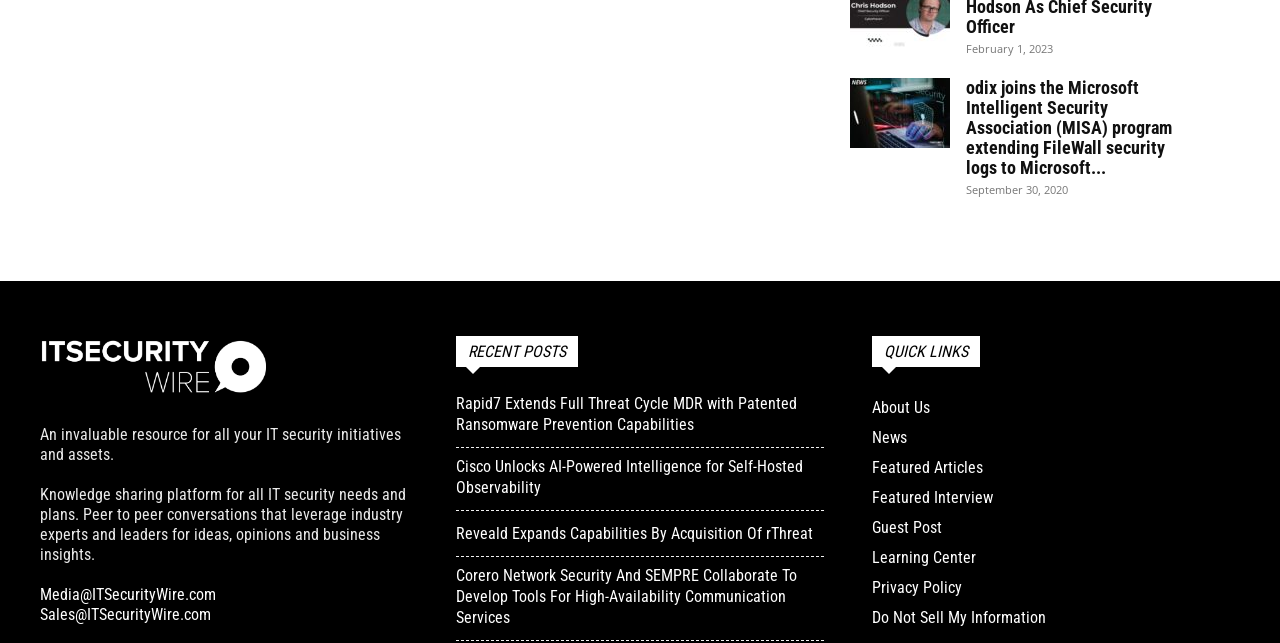From the given element description: "Do Not Sell My Information", find the bounding box for the UI element. Provide the coordinates as four float numbers between 0 and 1, in the order [left, top, right, bottom].

[0.681, 0.946, 0.817, 0.975]